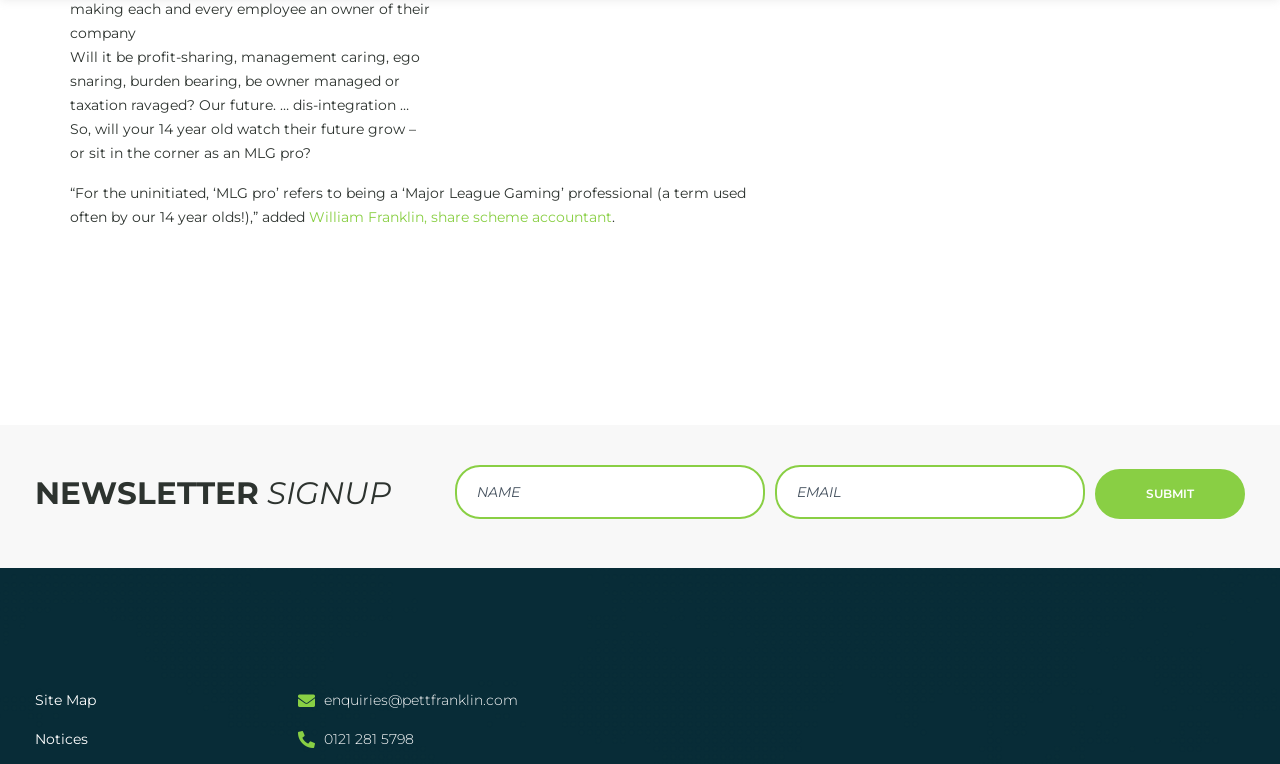What is the profession of William Franklin?
Answer with a single word or phrase by referring to the visual content.

share scheme accountant